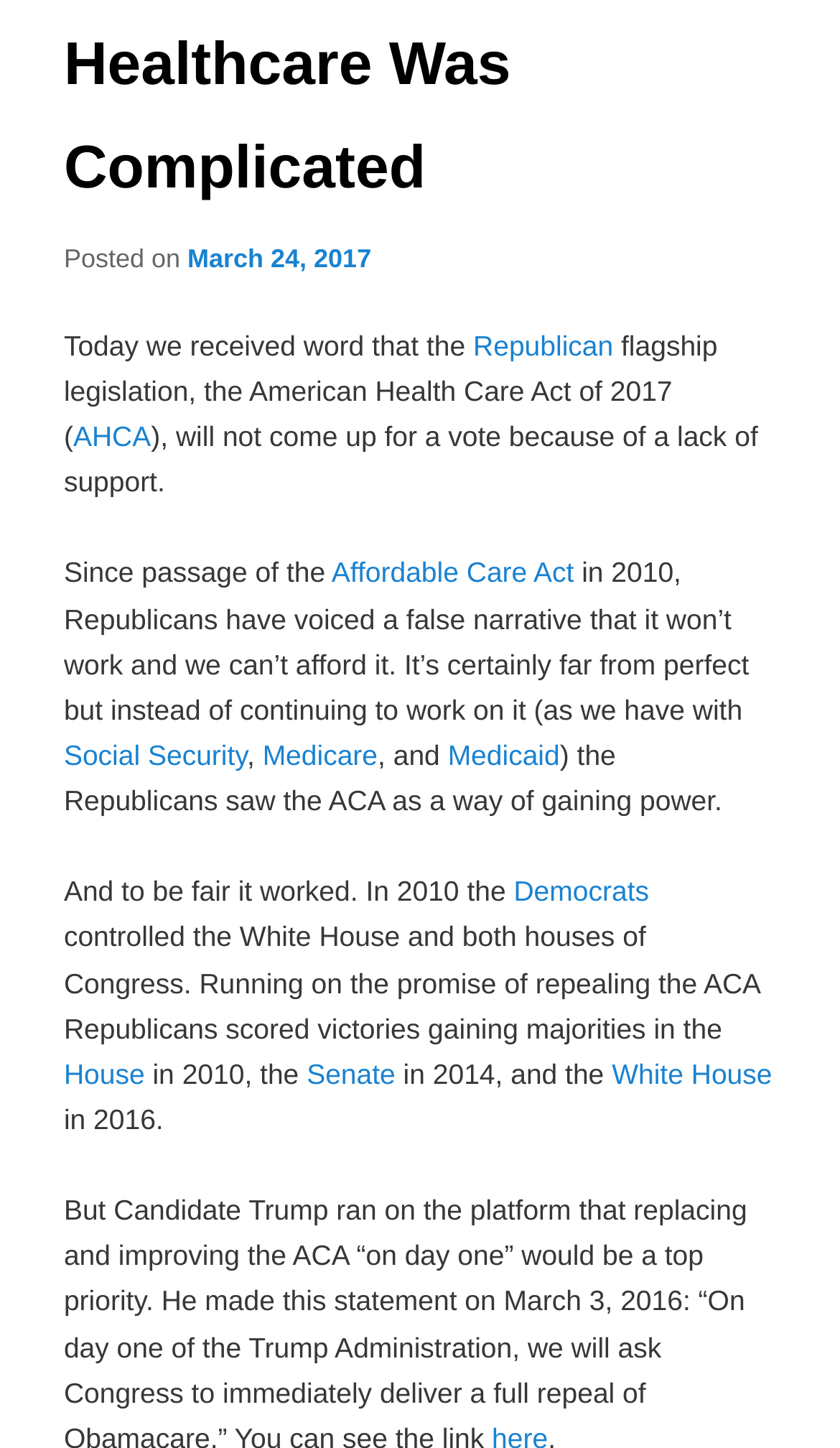Give a one-word or short-phrase answer to the following question: 
What is the name of the act that Republicans wanted to repeal?

Affordable Care Act